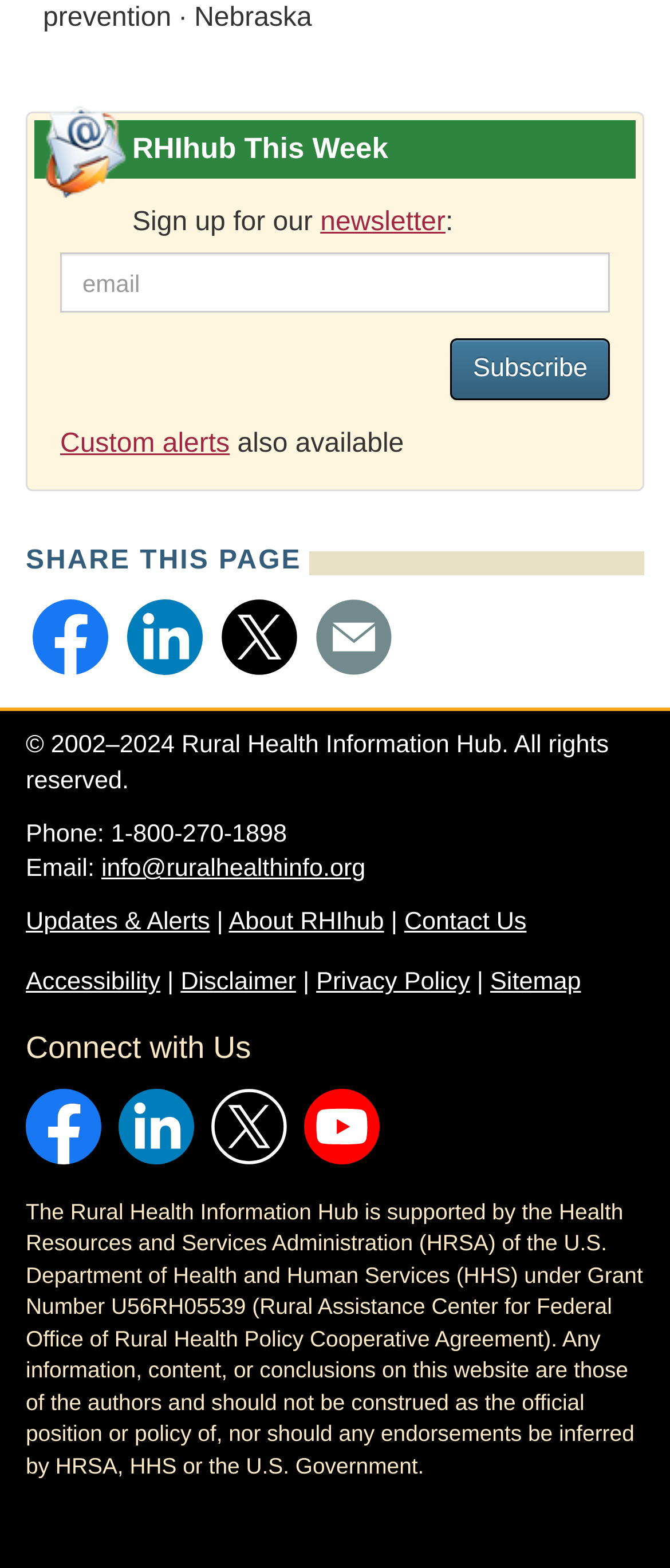What is the name of the newsletter?
Respond with a short answer, either a single word or a phrase, based on the image.

RHIhub This Week